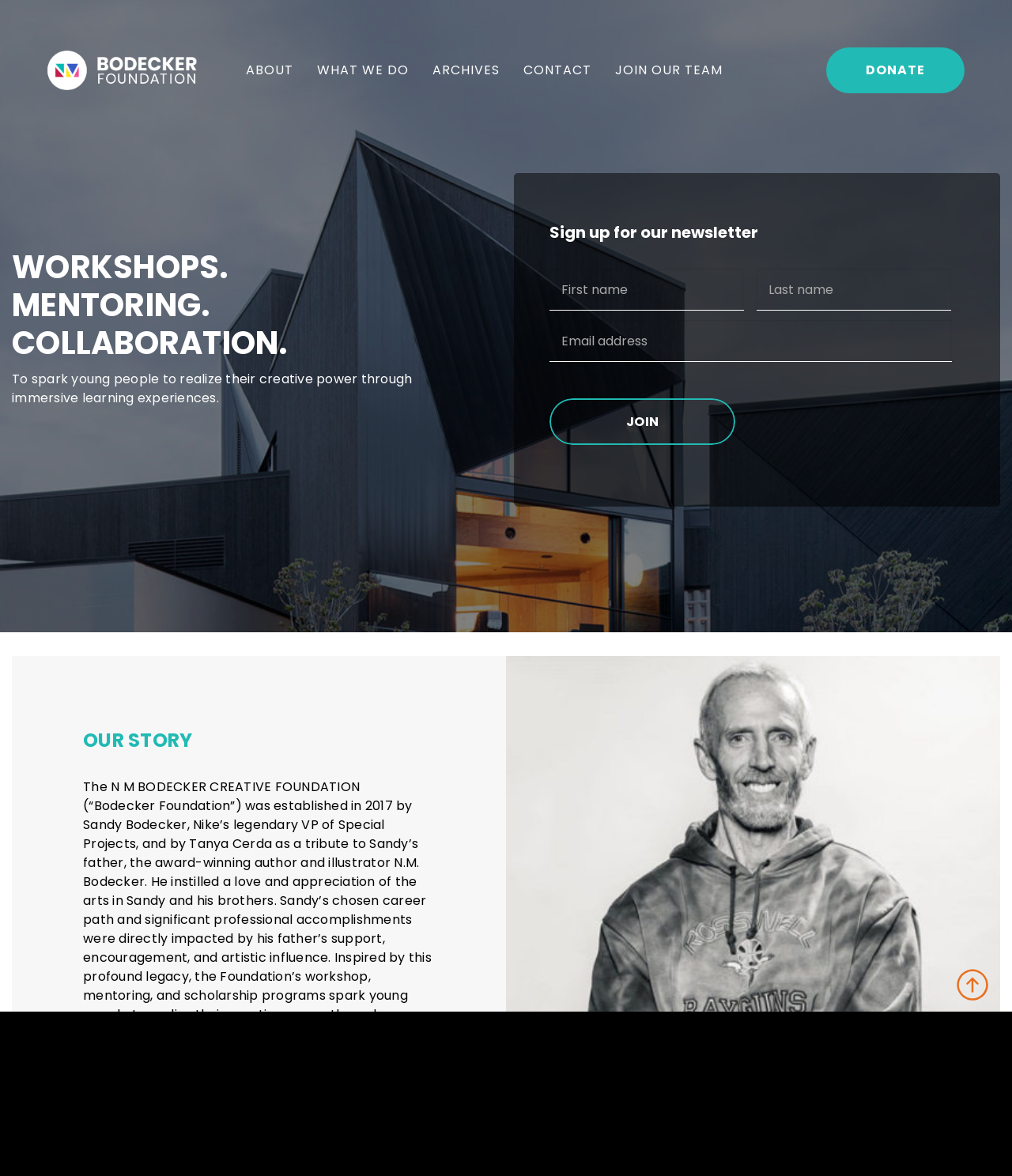Identify the bounding box coordinates of the clickable region necessary to fulfill the following instruction: "Click on JOIN OUR TEAM". The bounding box coordinates should be four float numbers between 0 and 1, i.e., [left, top, right, bottom].

[0.596, 0.047, 0.726, 0.073]